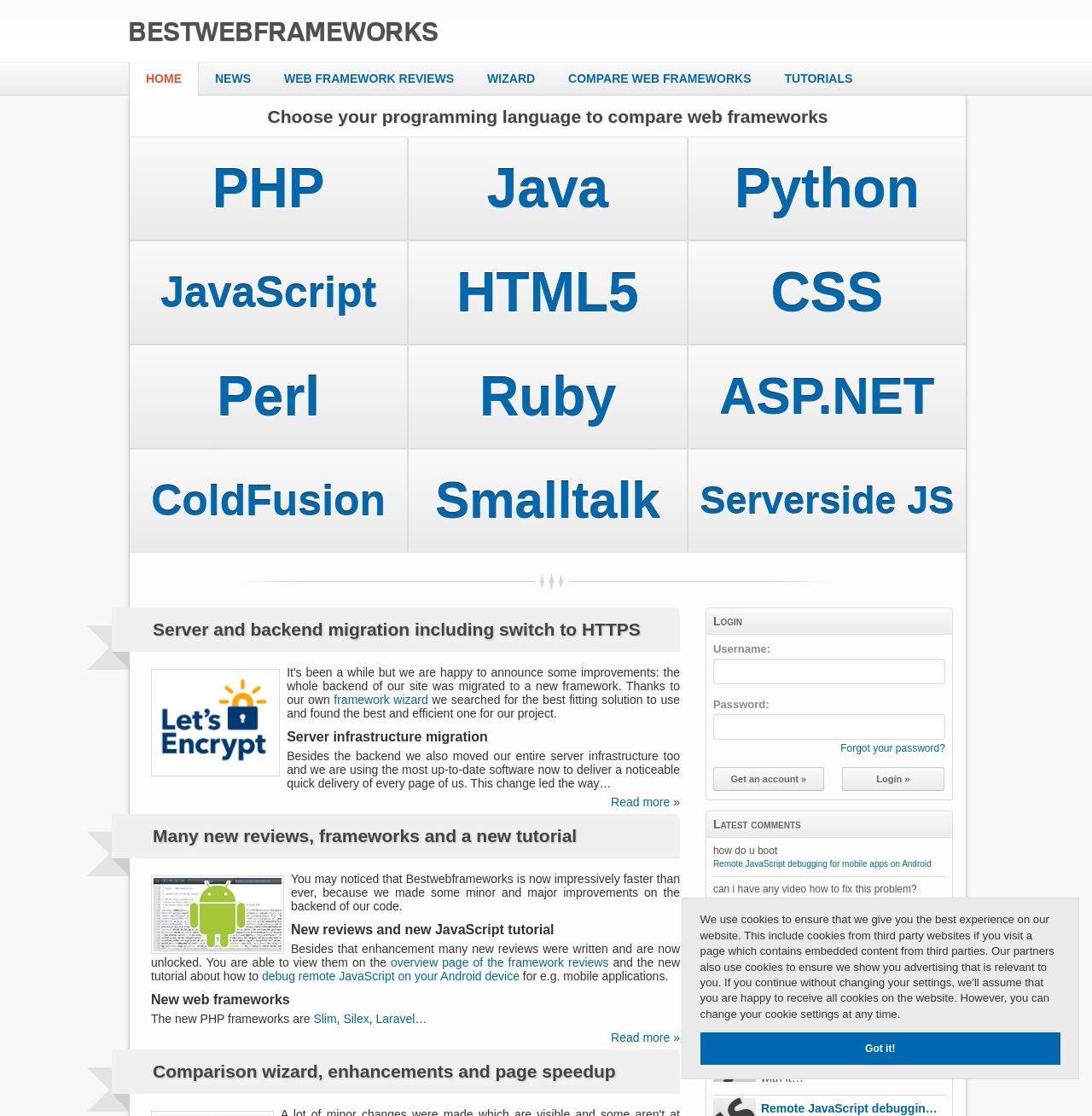Generate a thorough caption detailing the webpage content.

This webpage is a comprehensive resource for comparing and choosing web frameworks. At the top, there is a navigation menu with links to "Best Web Frameworks", "Home", "News", "Web Framework Reviews", "Wizard", "Compare Web Frameworks", and "Tutorials". Below the navigation menu, there is a heading that reads "Choose your programming language to compare web frameworks". 

Underneath, there are nine sections, each dedicated to a specific programming language, including PHP, Java, Python, JavaScript, HTML5, CSS, Perl, Ruby, ASP.NET, ColdFusion, and Serverside JS. Each section has a heading and a link to the corresponding language. 

Following these sections, there is a horizontal separator, and then a heading that reads "Server and backend migration including switch to HTTPS". Below this heading, there is a link to the same topic, an image of the Let's Encrypt Logo, and a brief testimonial about finding the best solution for a project. 

The webpage then continues with several sections, each discussing updates and improvements to the website, including server infrastructure migration, new reviews, frameworks, and tutorials. There are also images and links to specific tutorials, such as a new Android tutorial and a tutorial on debugging remote JavaScript on an Android device. 

In the lower half of the webpage, there are sections for logging in, latest comments, and random tutorials. The login section has fields for username and password, as well as links to forgot password and get an account. The latest comments section displays a list of comments with links to the corresponding topics. The random tutorials section has a list of tutorial links with brief descriptions and images.